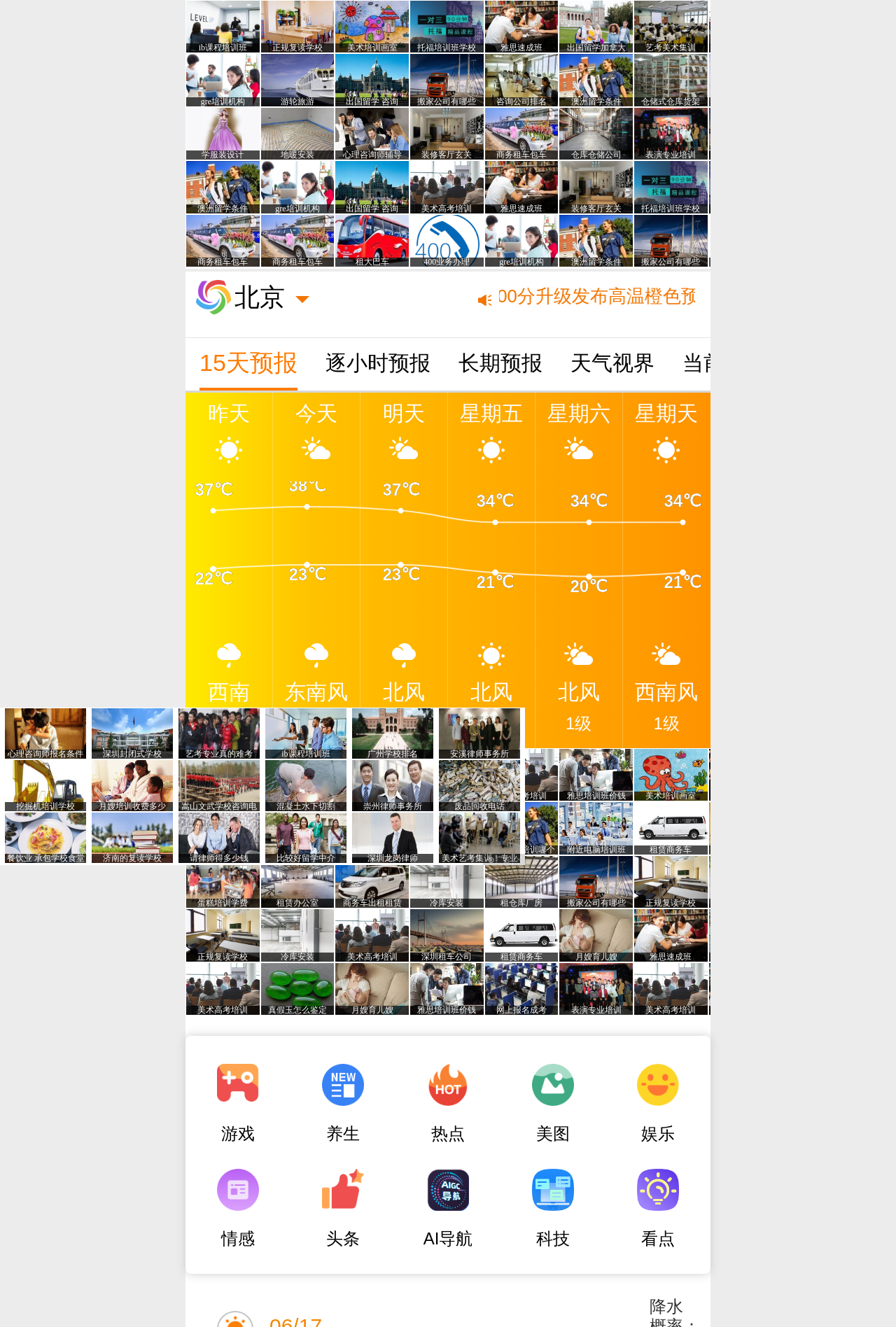Generate a comprehensive description of the contents of the webpage.

This webpage appears to be a weather forecast page for Beijing, China. At the top, there is a title "北京15天预报" (Beijing 15-day forecast). Below the title, there are several links to different weather-related pages, including "15天预报" (15-day forecast), "逐小时预报" (hourly forecast), "长期预报" (long-term forecast), "天气视界" (weather vision), "当前天气" (current weather), and "AQI预报" (air quality forecast).

To the right of these links, there is a section displaying the weather forecast for the next few days, with links to "昨天" (yesterday), "今天" (today), "明天" (tomorrow), and the following days of the week. Each link shows the wind direction and level for that day.

Below this section, there is a graphical representation of the temperature forecast, with several static text elements displaying temperatures in Celsius (e.g., "37℃", "38℃", etc.). The temperatures are arranged in a grid, with the highest temperatures at the top and the lowest at the bottom.

At the bottom of the page, there are several links to other topics, including "游戏" (games), "养生" (health), "热点" (hot topics), "美图" (beautiful pictures), "娱乐" (entertainment), "情感" (emotions), "头条" (headlines), "AI导航" (AI navigation), "科技" (technology), and "看点" (interesting points).

Finally, there is a static text element at the very bottom of the page displaying the word "降水" (precipitation). There is also an iframe element on the page, but its contents are not described in the accessibility tree.